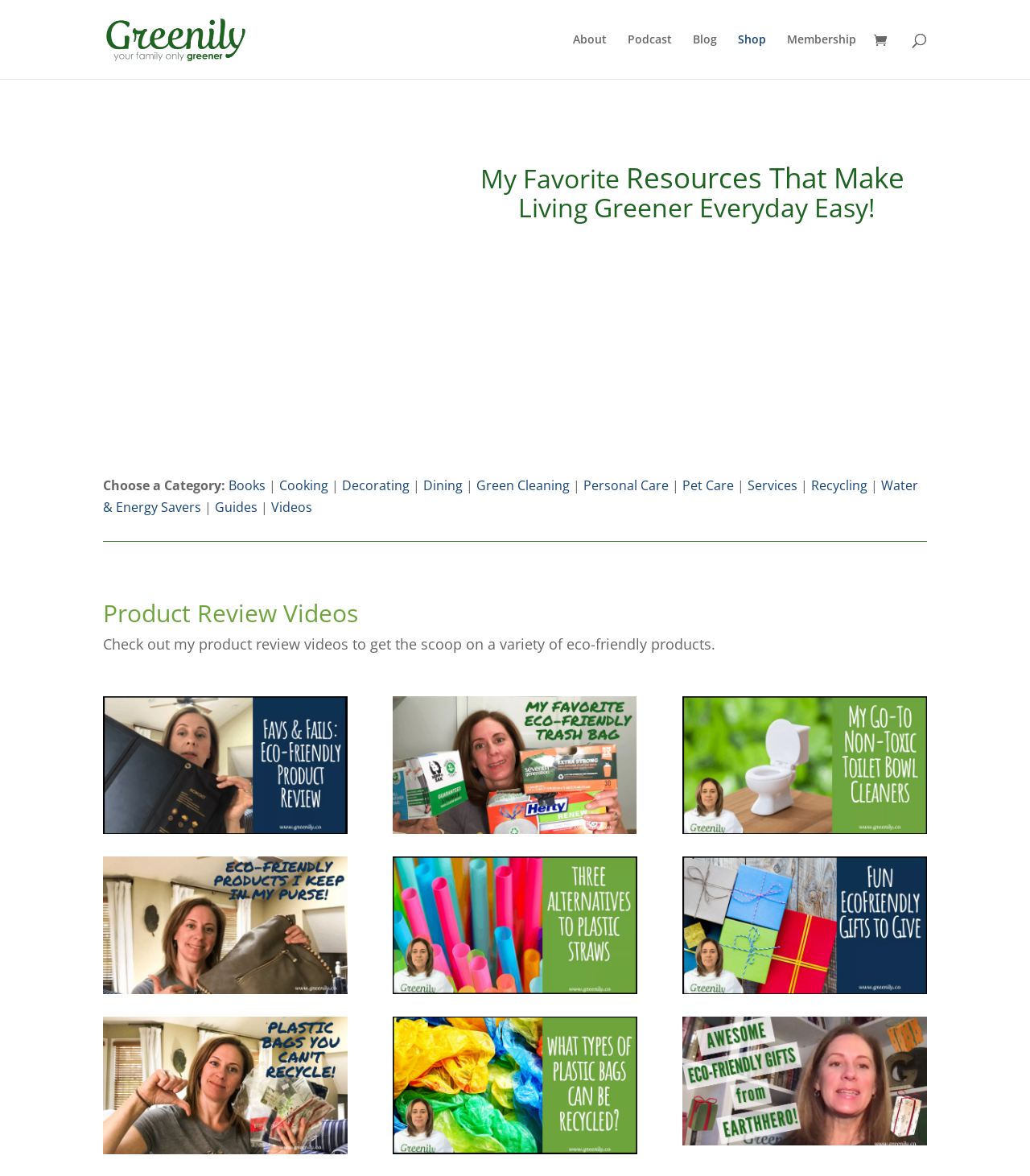What is the purpose of the search bar?
Refer to the image and respond with a one-word or short-phrase answer.

To search resources